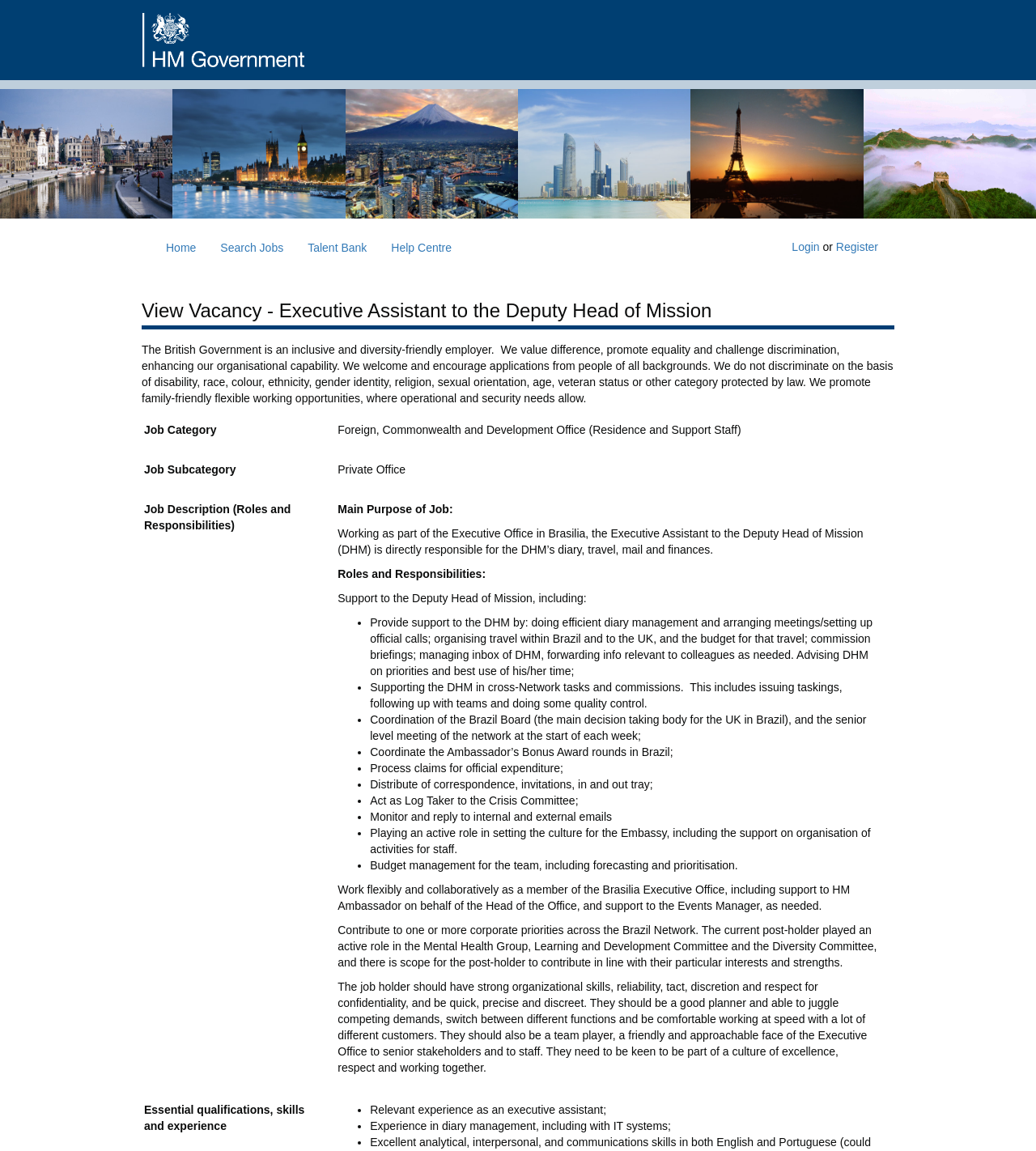Reply to the question with a single word or phrase:
What is the role of the Executive Assistant to the Deputy Head of Mission?

Supporting the Deputy Head of Mission